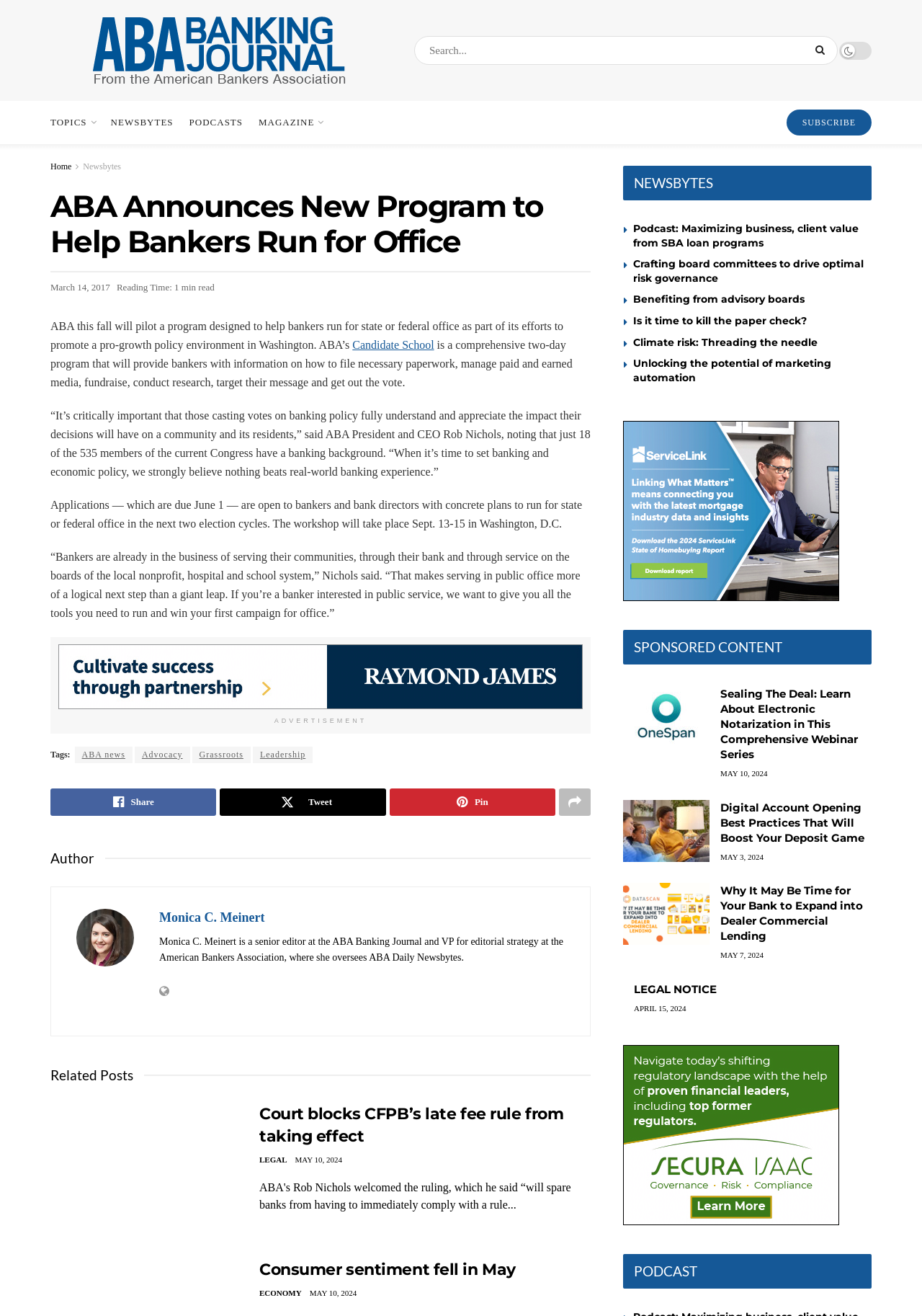Using the information in the image, give a detailed answer to the following question: How many links are there under the 'NEWSBYTES' section?

Under the 'NEWSBYTES' section, there are four links listed, each with a different title, such as 'Podcast: Maximizing business, client value from SBA loan programs', 'Crafting board committees to drive optimal risk governance', 'Benefiting from advisory boards', and 'Is it time to kill the paper check?'.